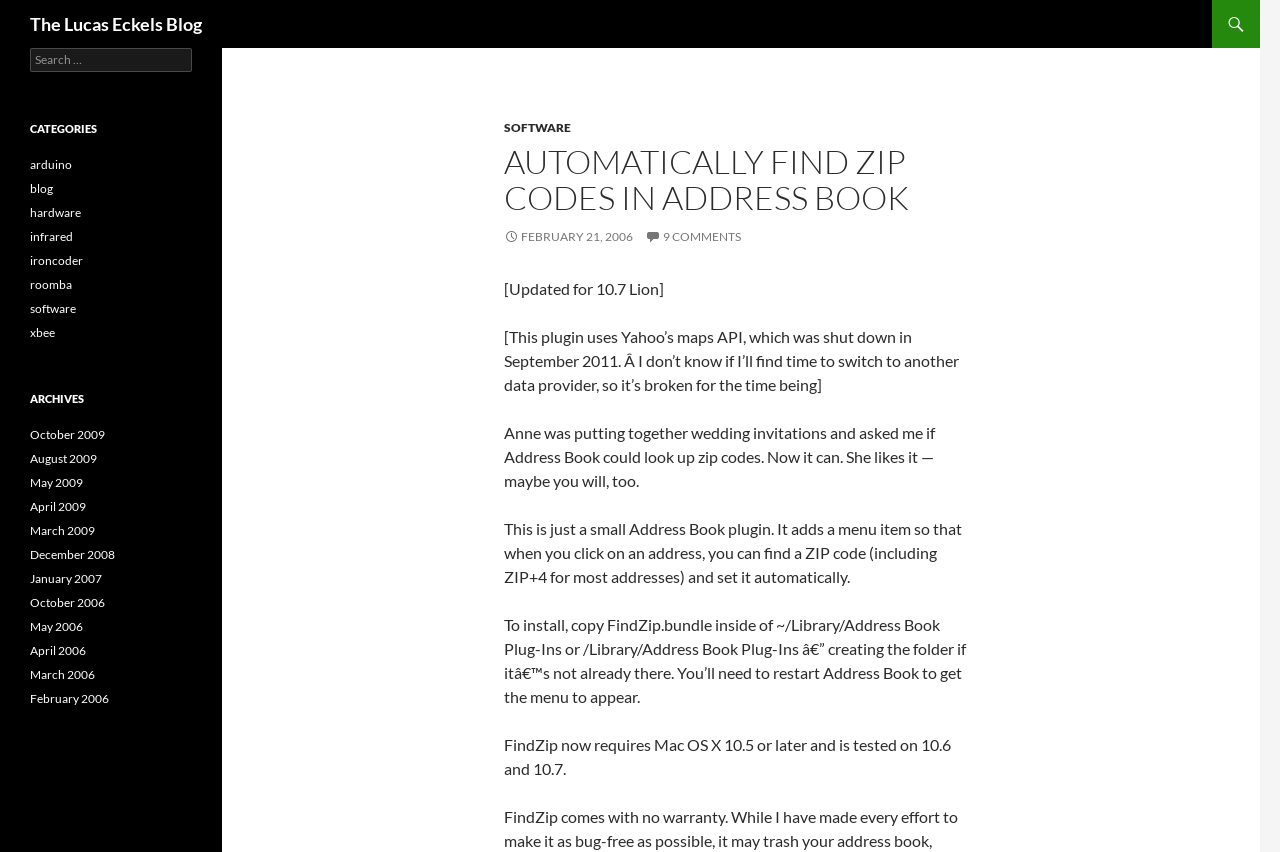Using the details in the image, give a detailed response to the question below:
How many comments does the blog post have?

The number of comments can be found in the link element with the text ' 9 COMMENTS', which indicates that the blog post has 9 comments.